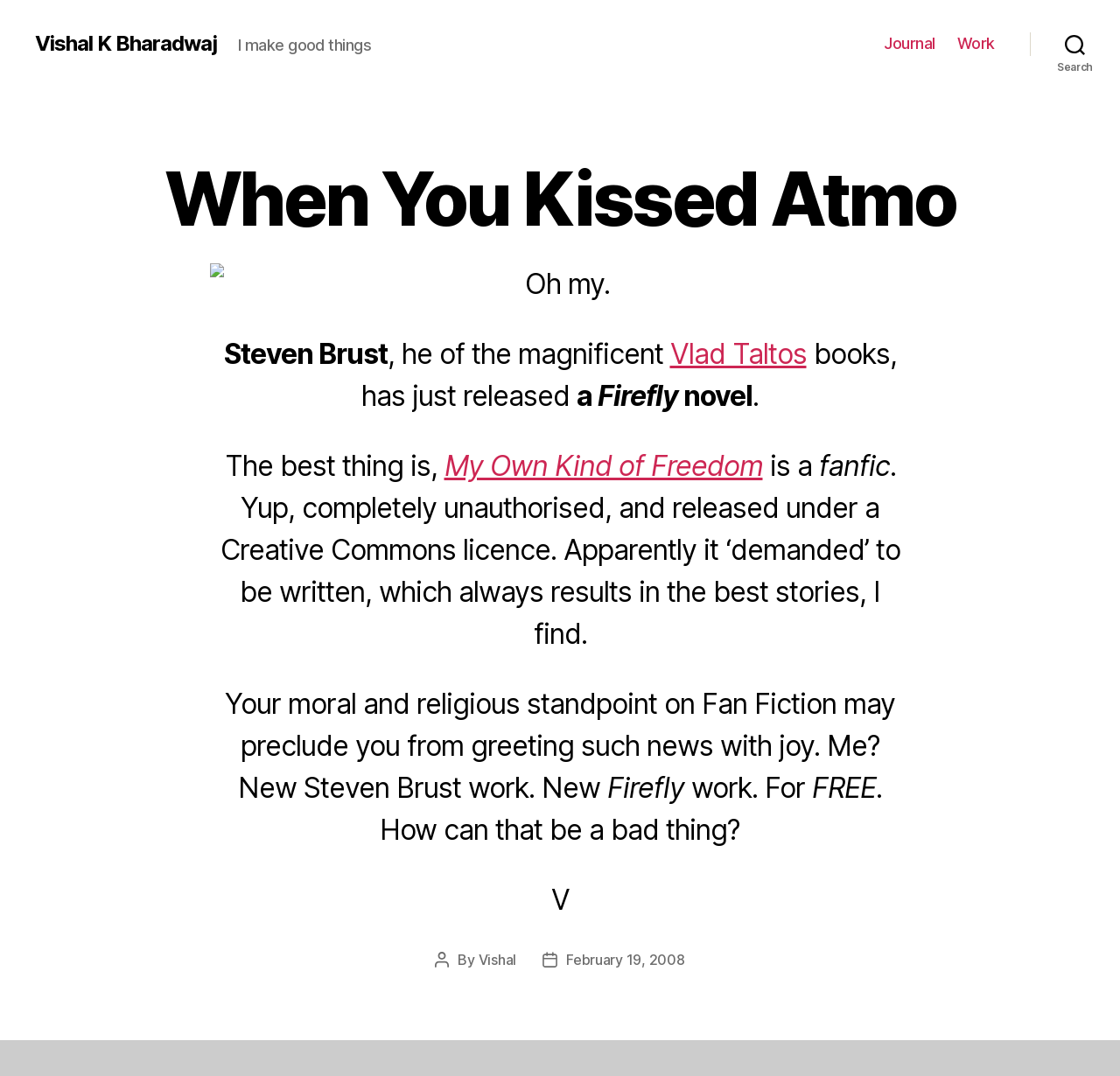Show the bounding box coordinates for the HTML element as described: "February 19, 2008".

[0.506, 0.883, 0.611, 0.9]